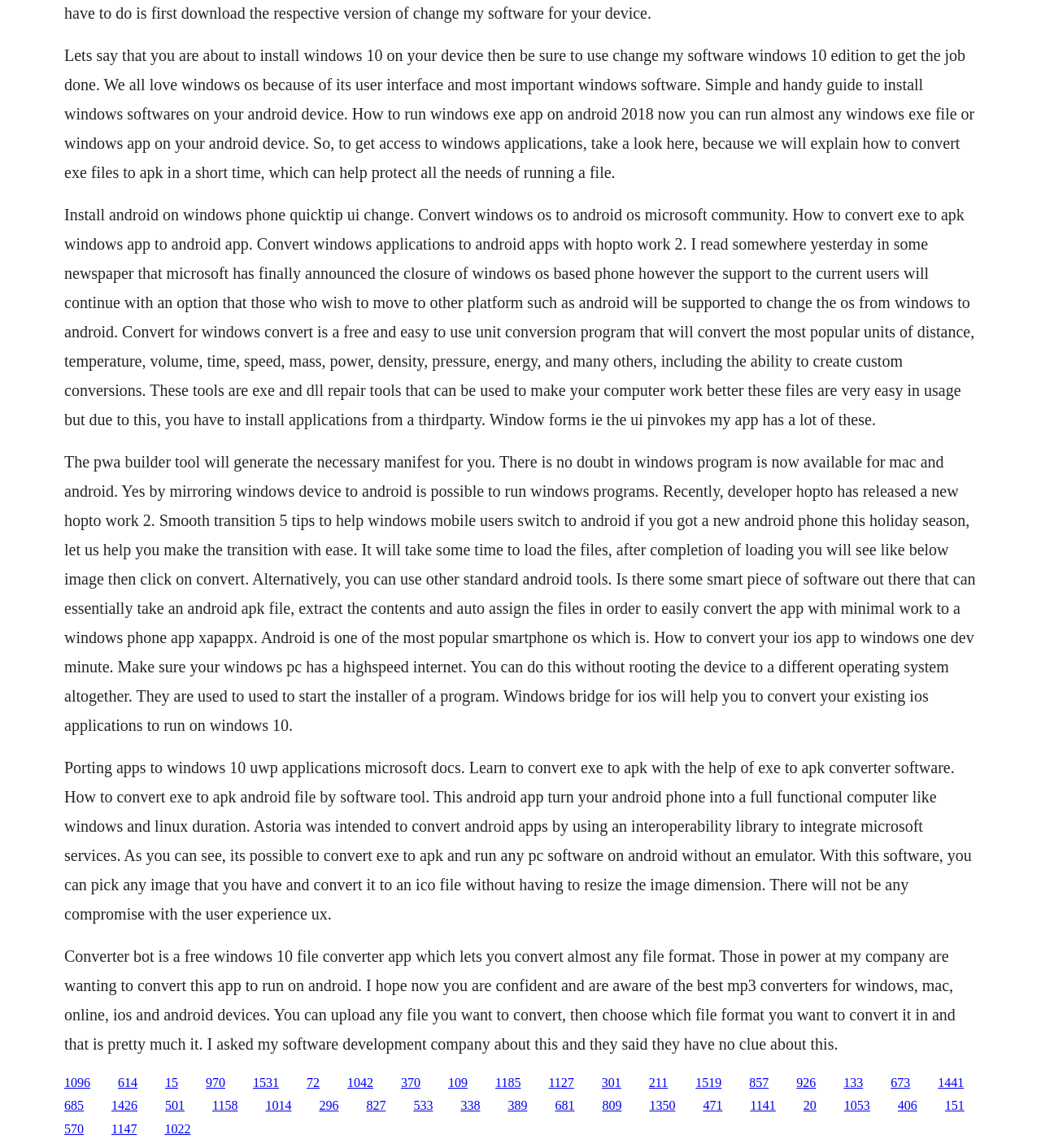Locate the bounding box coordinates of the clickable part needed for the task: "Explore the PWA builder tool".

[0.062, 0.394, 0.937, 0.639]